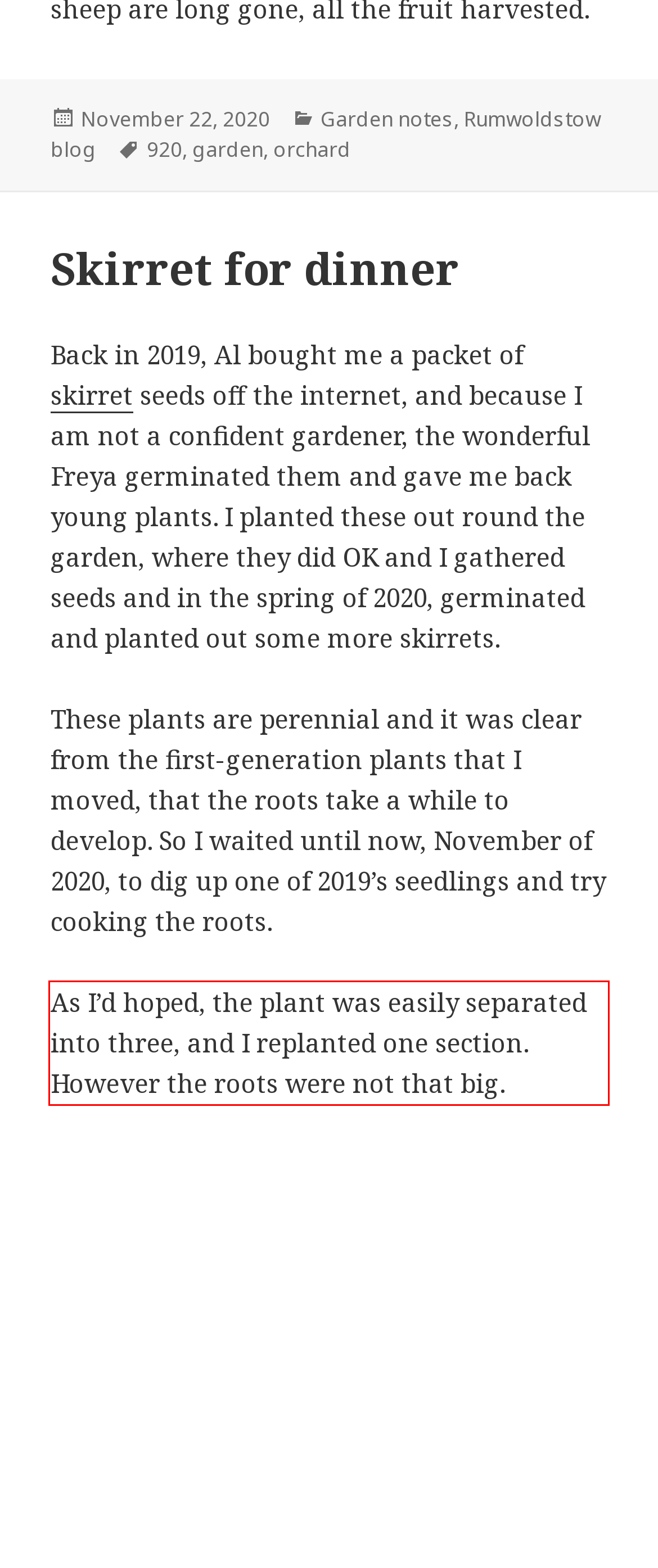Perform OCR on the text inside the red-bordered box in the provided screenshot and output the content.

As I’d hoped, the plant was easily separated into three, and I replanted one section. However the roots were not that big.